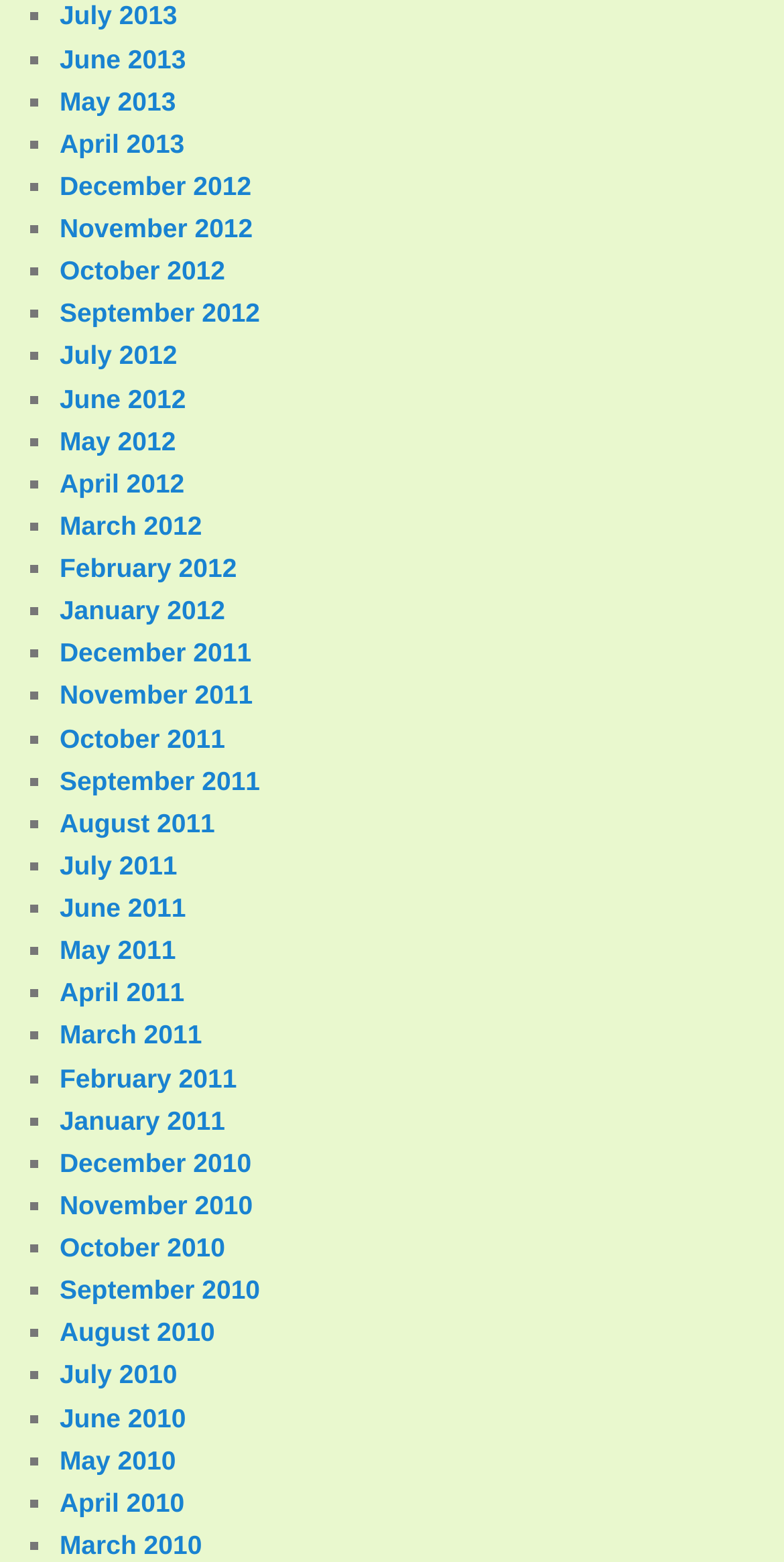How many links are on this webpage?
Using the visual information, respond with a single word or phrase.

309